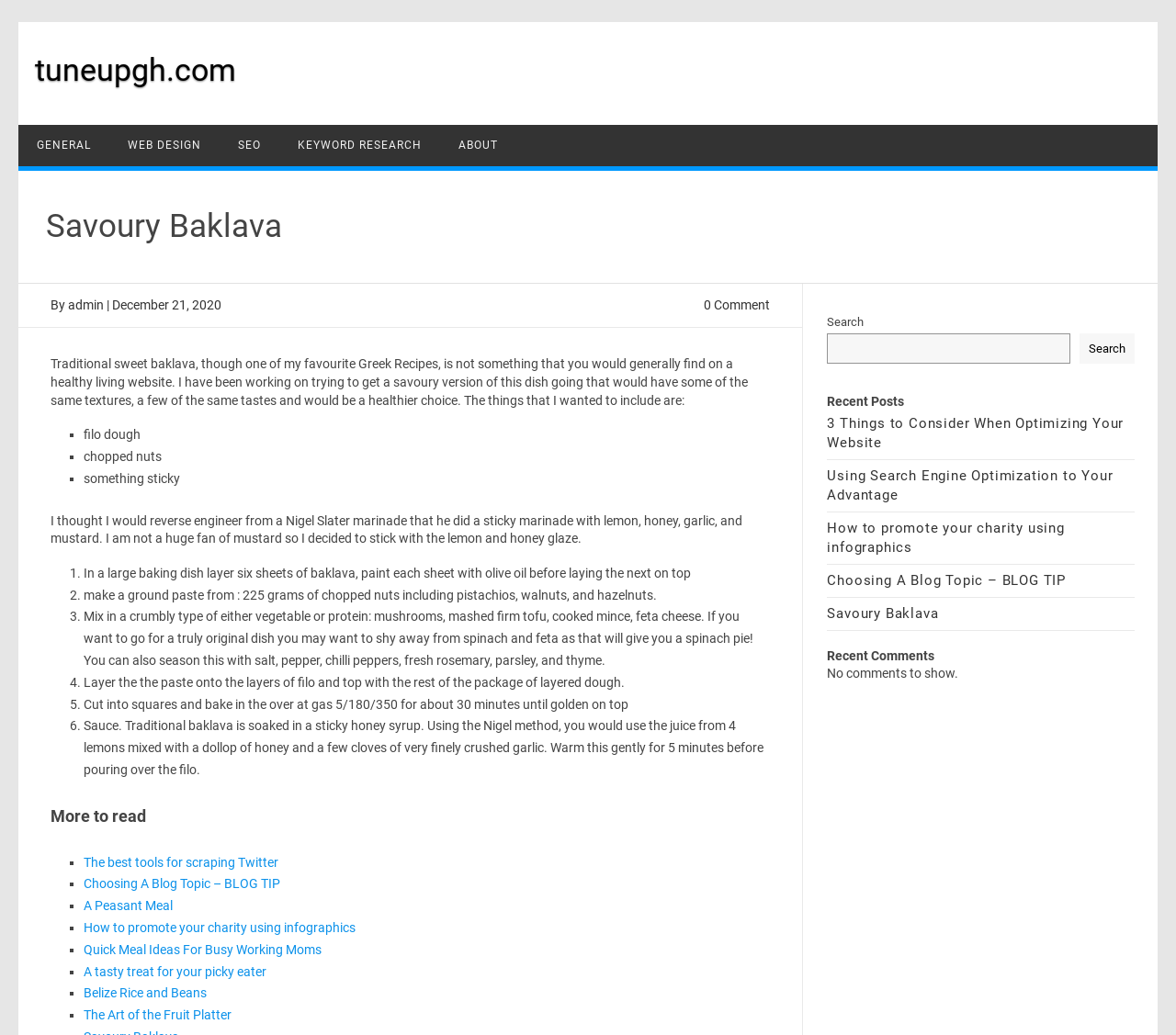Return the bounding box coordinates of the UI element that corresponds to this description: "Belize Rice and Beans". The coordinates must be given as four float numbers in the range of 0 and 1, [left, top, right, bottom].

[0.071, 0.952, 0.176, 0.967]